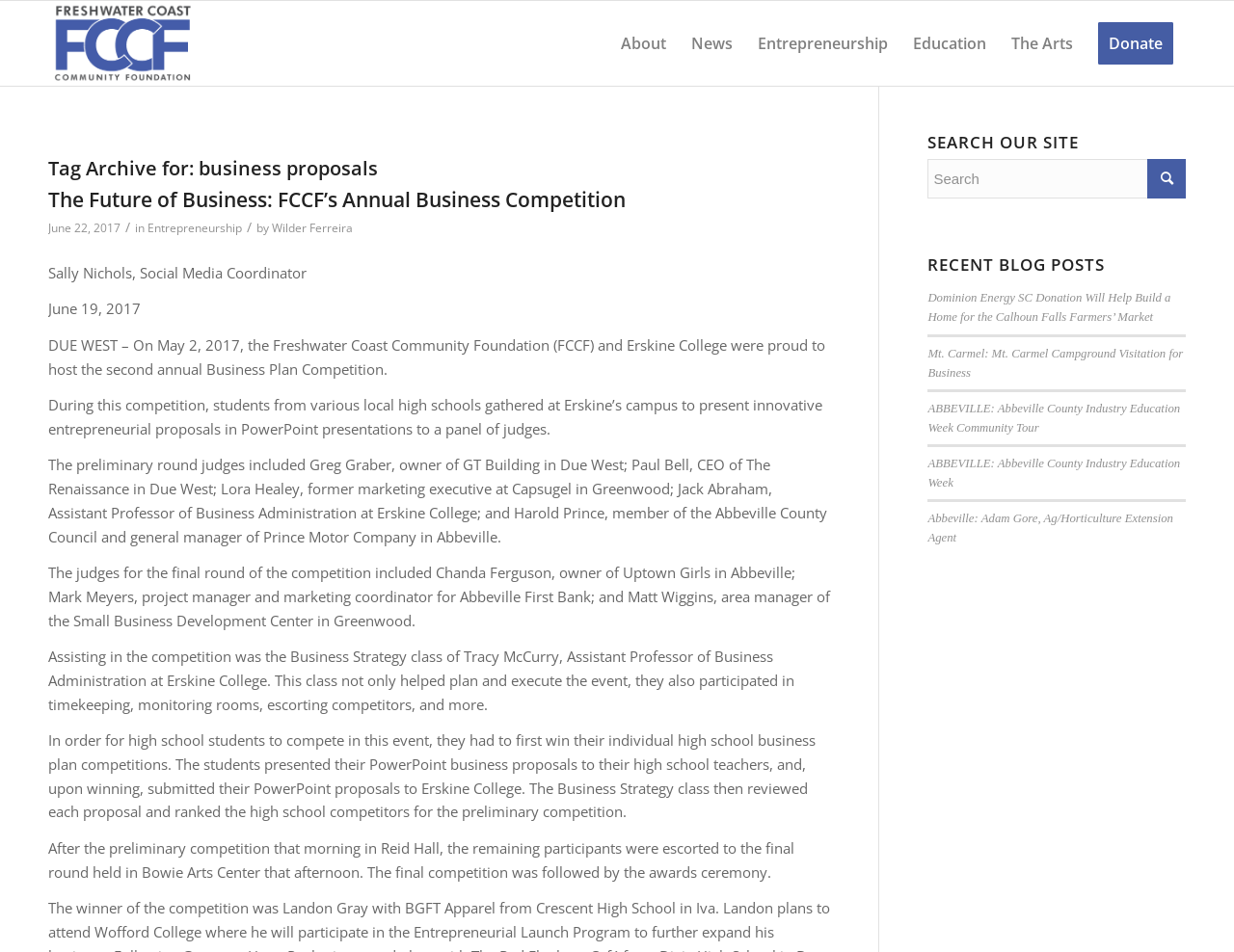Show the bounding box coordinates of the element that should be clicked to complete the task: "Click the 'About' menu item".

[0.493, 0.001, 0.55, 0.09]